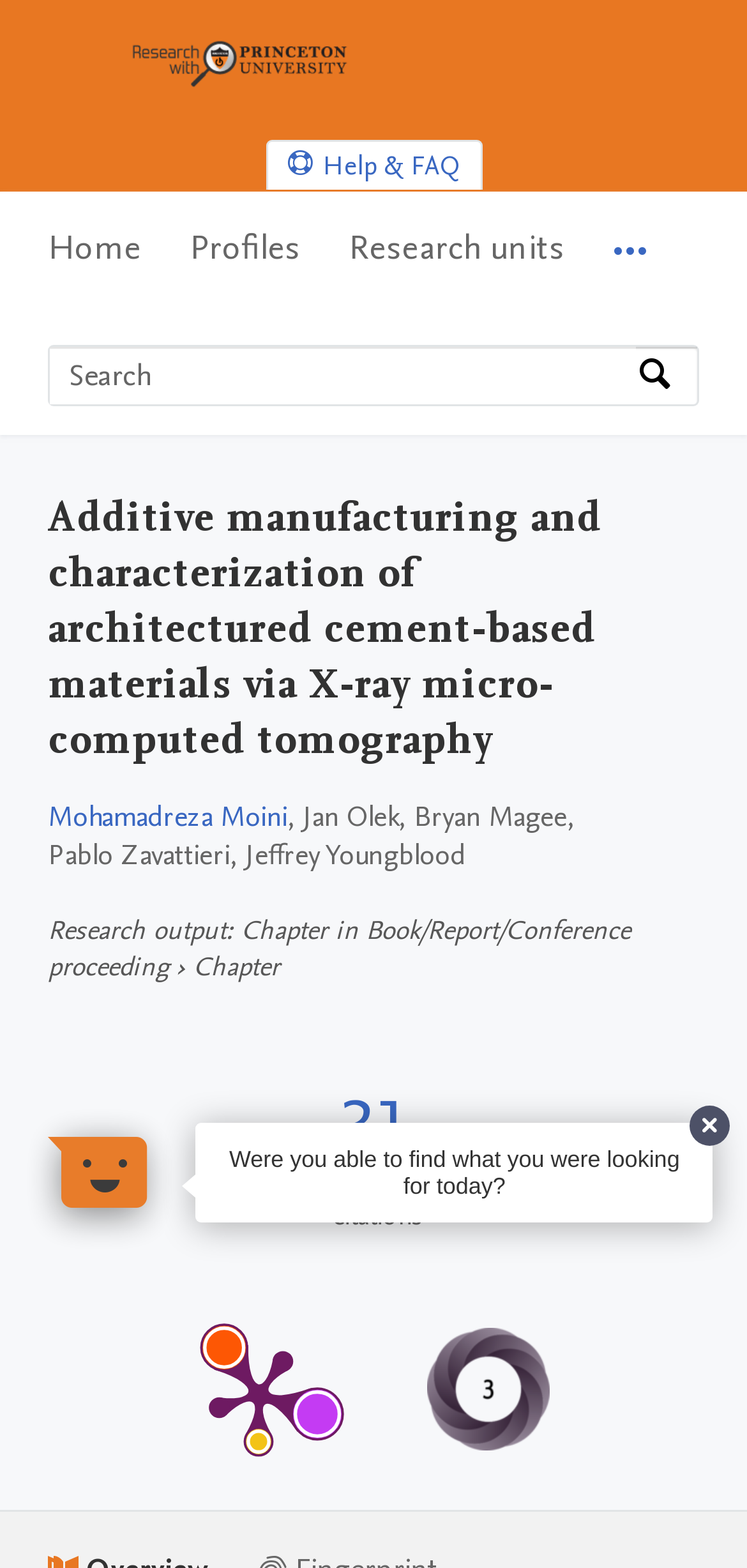Respond with a single word or phrase to the following question: How many authors are listed for the research output?

5